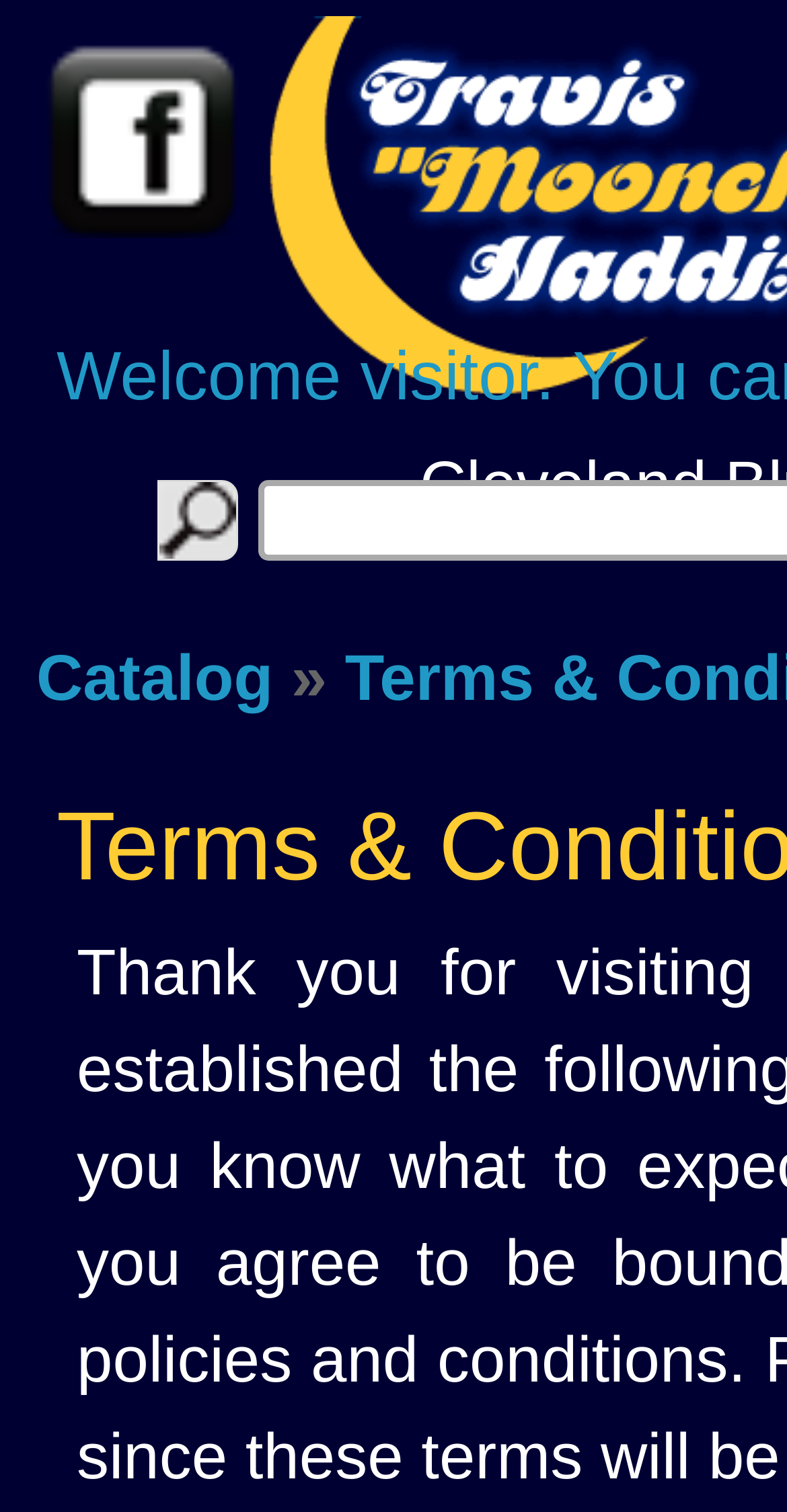Bounding box coordinates are specified in the format (top-left x, top-left y, bottom-right x, bottom-right y). All values are floating point numbers bounded between 0 and 1. Please provide the bounding box coordinate of the region this sentence describes: Catalog

[0.046, 0.424, 0.347, 0.472]